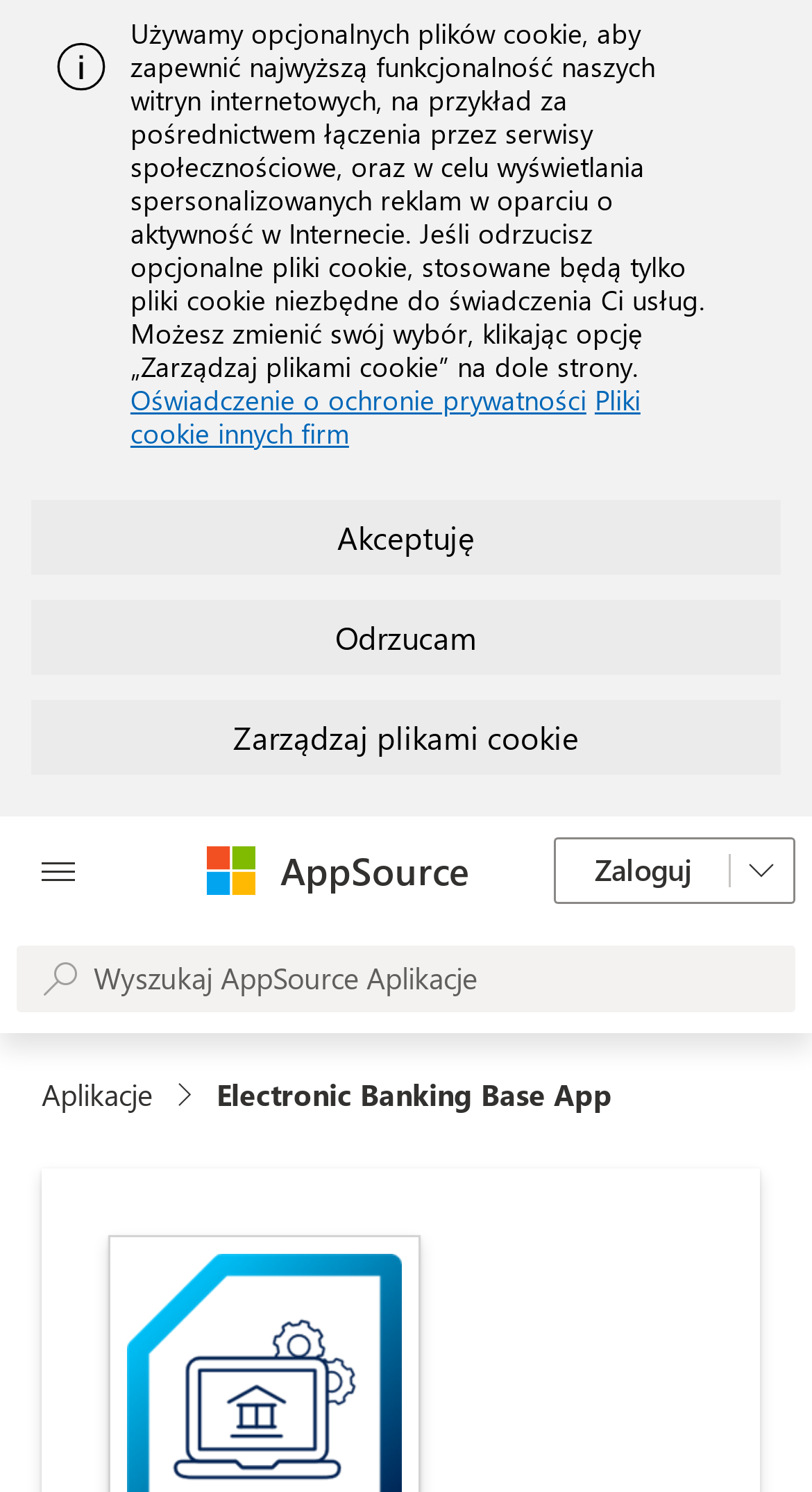Determine the bounding box coordinates of the section I need to click to execute the following instruction: "View all applications". Provide the coordinates as four float numbers between 0 and 1, i.e., [left, top, right, bottom].

[0.021, 0.547, 0.123, 0.62]